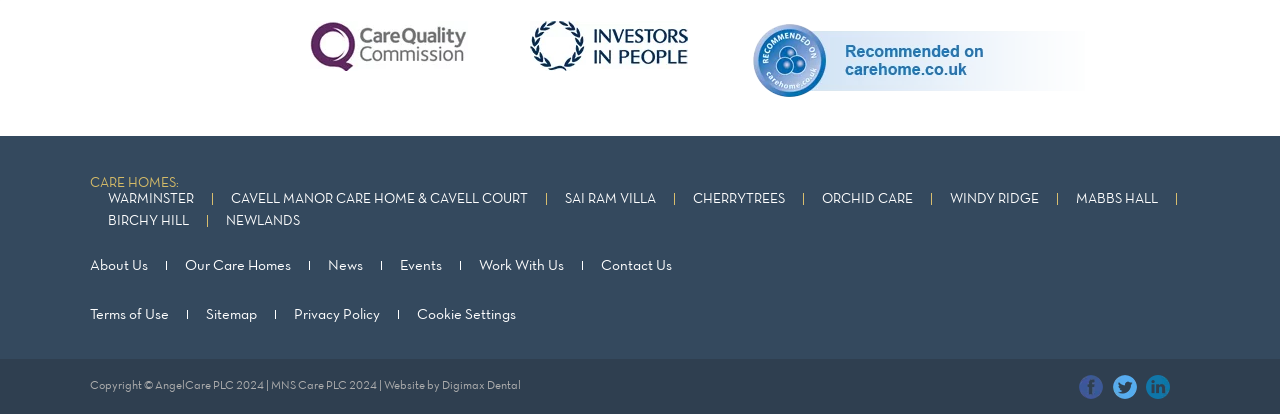Determine the bounding box coordinates for the region that must be clicked to execute the following instruction: "Follow on facebook".

[0.843, 0.905, 0.862, 0.972]